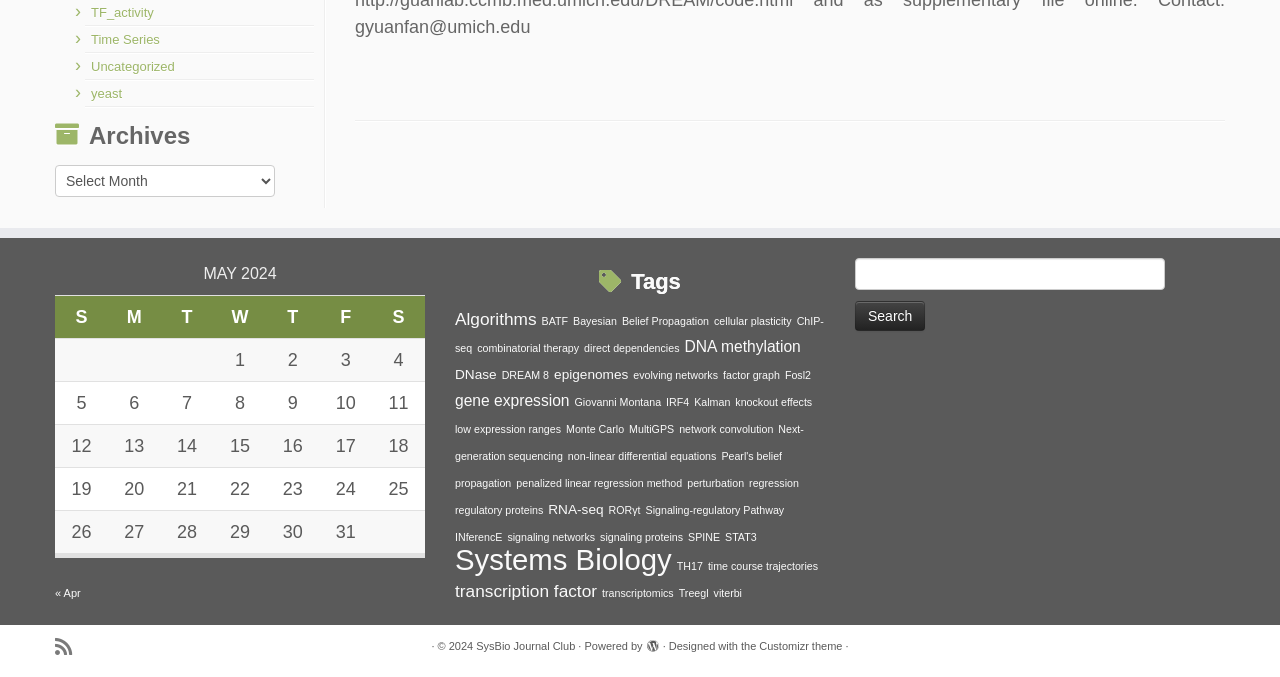Determine the bounding box for the HTML element described here: "non-linear differential equations". The coordinates should be given as [left, top, right, bottom] with each number being a float between 0 and 1.

[0.444, 0.665, 0.56, 0.682]